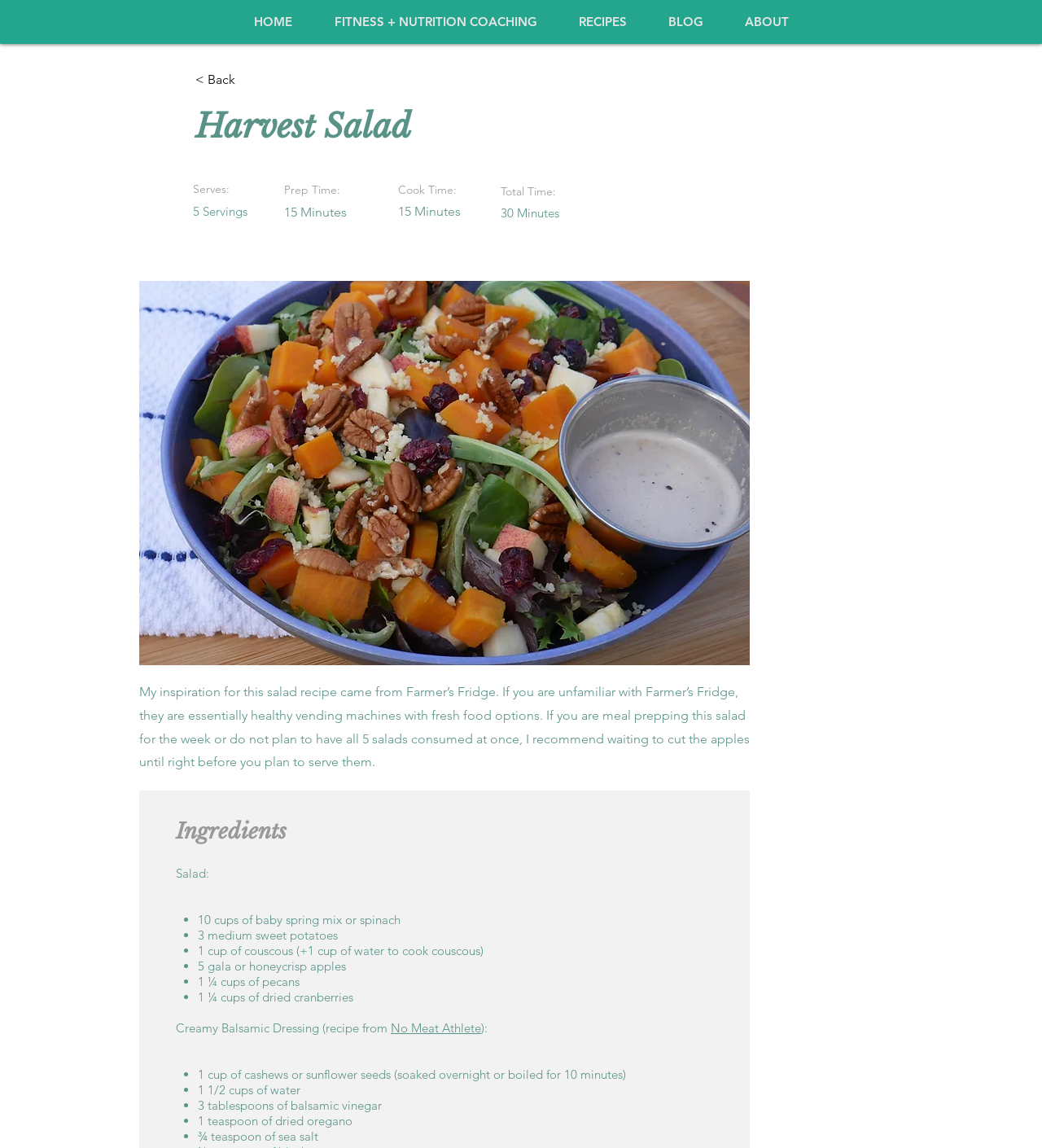Please provide a detailed answer to the question below based on the screenshot: 
What is the cooking time for the salad?

The cooking time for the salad is mentioned in the text 'Cook Time: 15 Minutes' on the webpage, which indicates that the salad takes 15 minutes to cook.